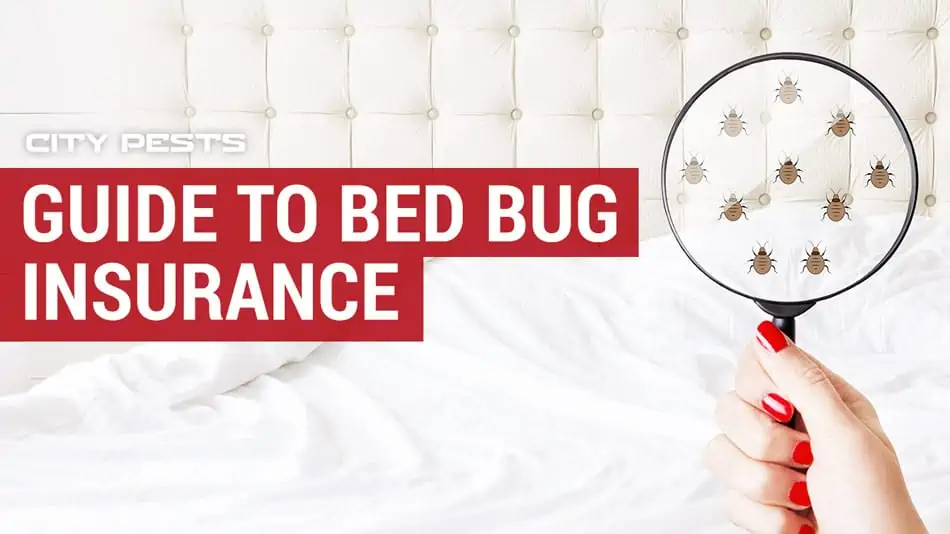Please give a concise answer to this question using a single word or phrase: 
What is the purpose of the bold text?

emphasizing the article's purpose